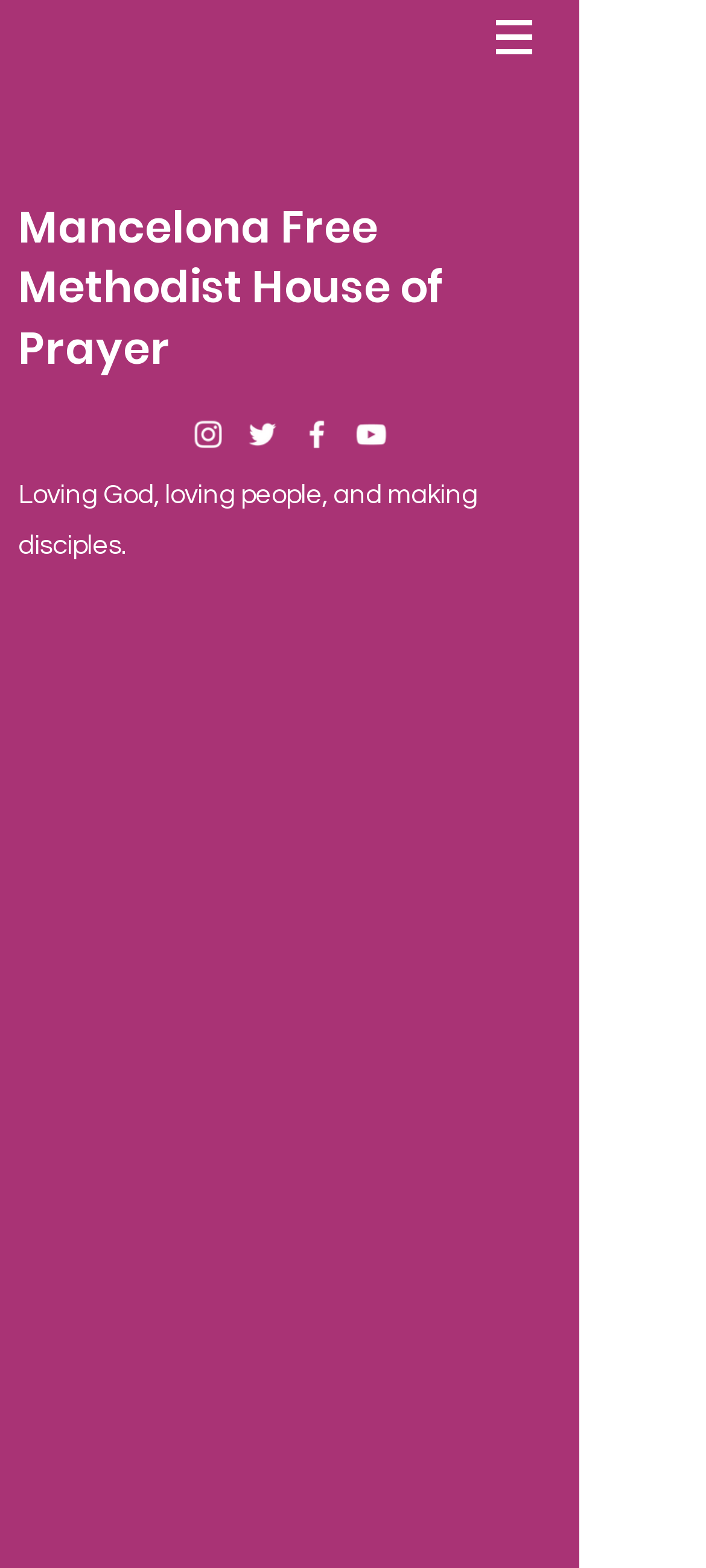Find the UI element described as: "aria-label="twitter"" and predict its bounding box coordinates. Ensure the coordinates are four float numbers between 0 and 1, [left, top, right, bottom].

[0.346, 0.266, 0.397, 0.289]